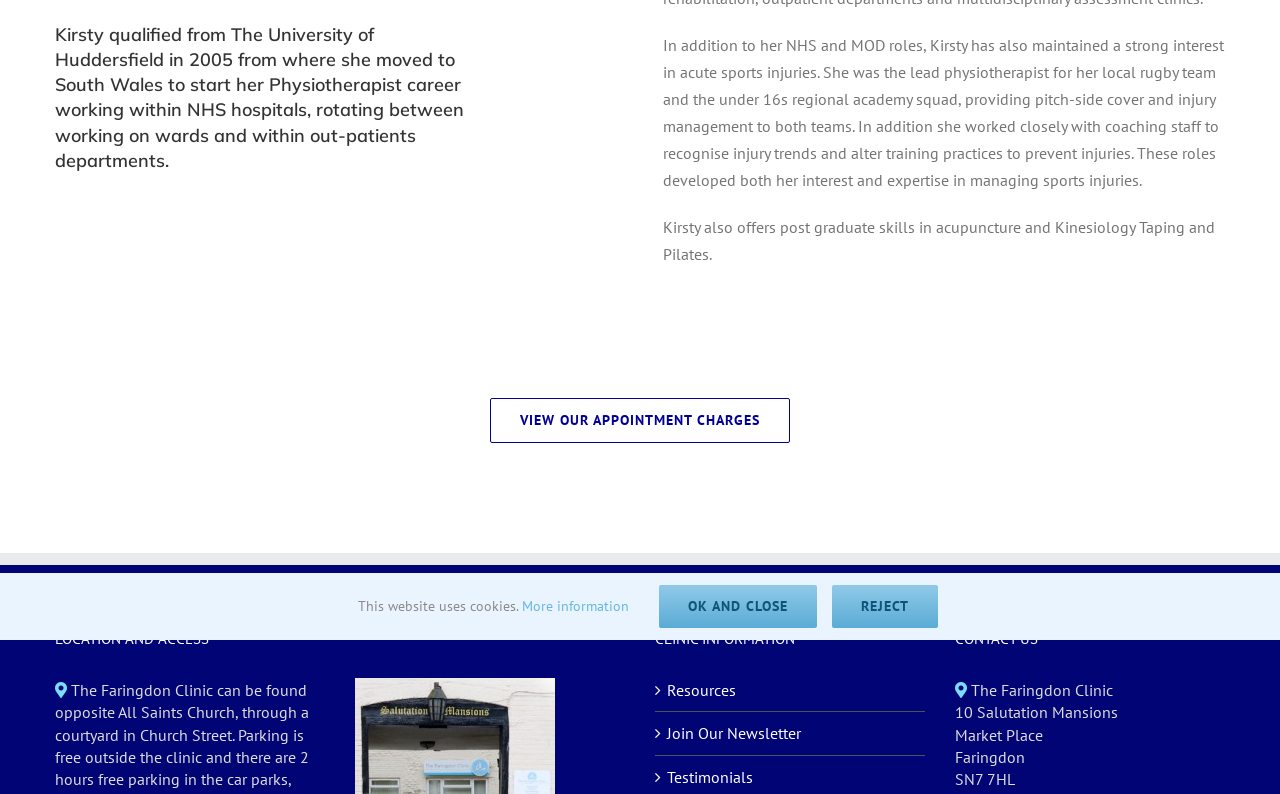Locate the bounding box of the UI element based on this description: "View our appointment charges". Provide four float numbers between 0 and 1 as [left, top, right, bottom].

[0.383, 0.502, 0.617, 0.558]